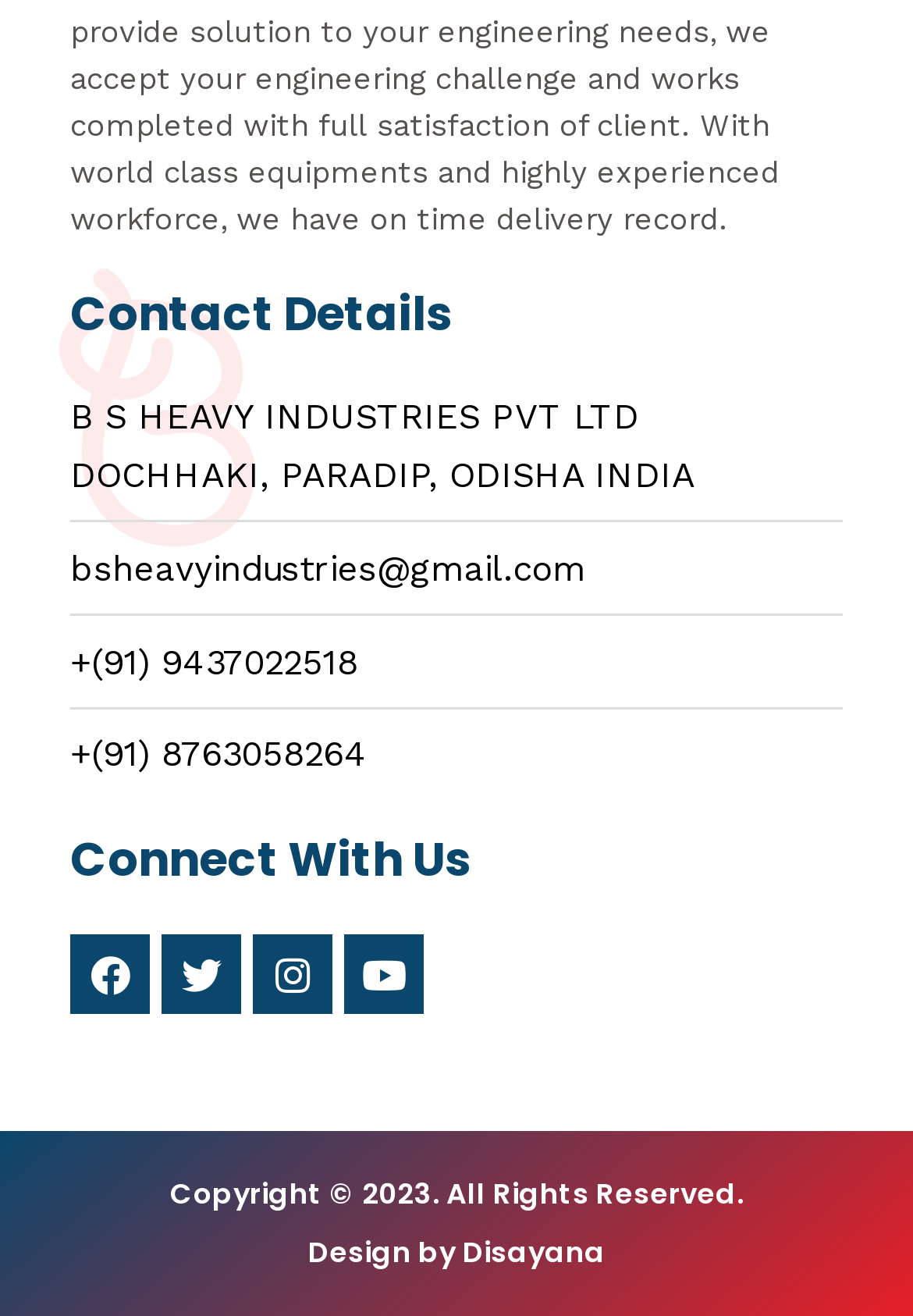Give a one-word or one-phrase response to the question: 
How many social media platforms are listed?

4